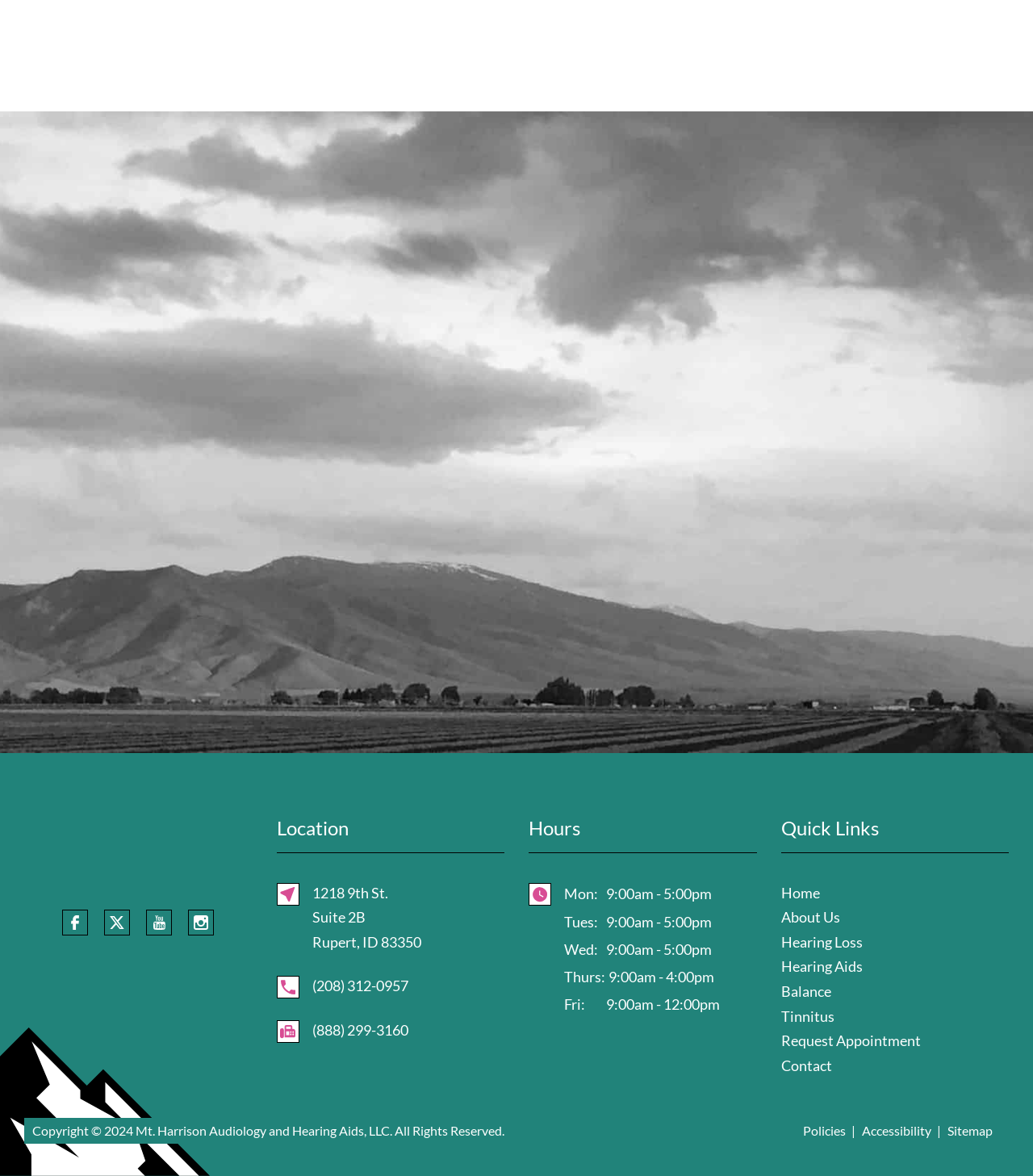Highlight the bounding box coordinates of the region I should click on to meet the following instruction: "Call (208) 312-0957".

[0.302, 0.828, 0.407, 0.849]